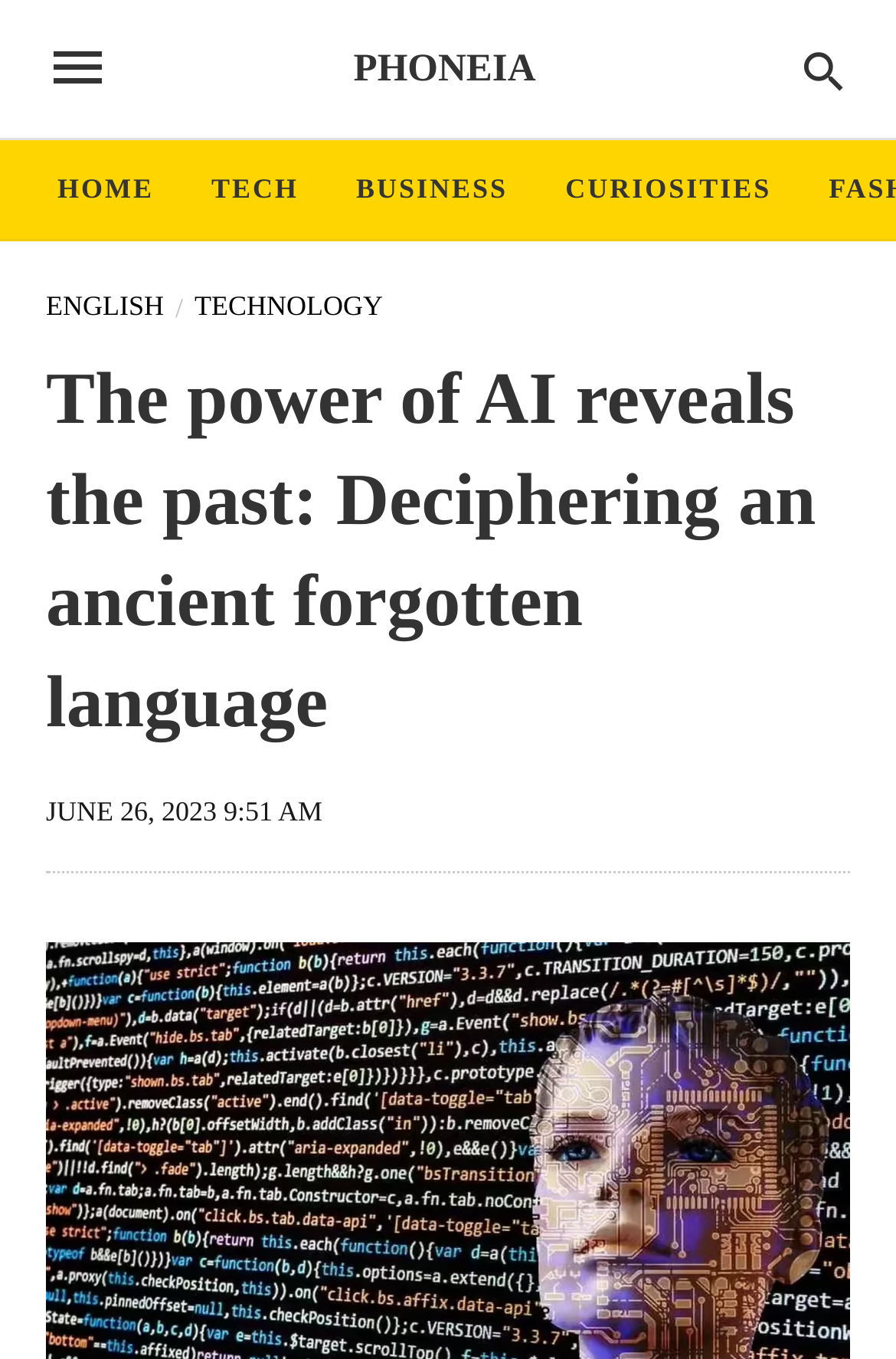What is the date of the article?
Please give a detailed and elaborate explanation in response to the question.

I found the date of the article by looking at the static text element located at the top of the webpage, which reads 'JUNE 26, 2023 9:51 AM'.